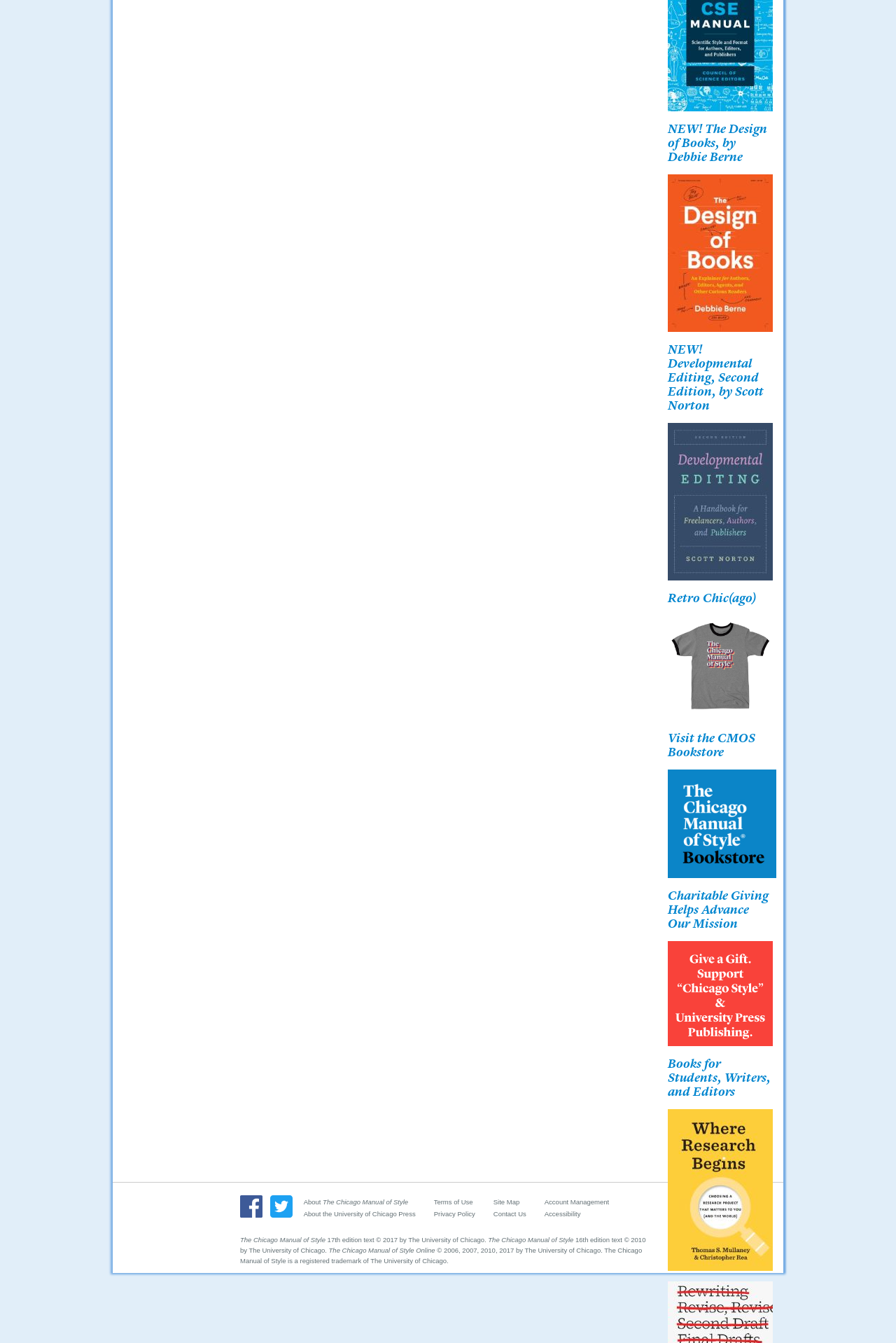What is the name of the author of the second book?
Kindly offer a detailed explanation using the data available in the image.

I found the heading 'NEW! Developmental Editing, Second Edition, by Scott Norton' on the webpage, which indicates that Scott Norton is the author of the second book.